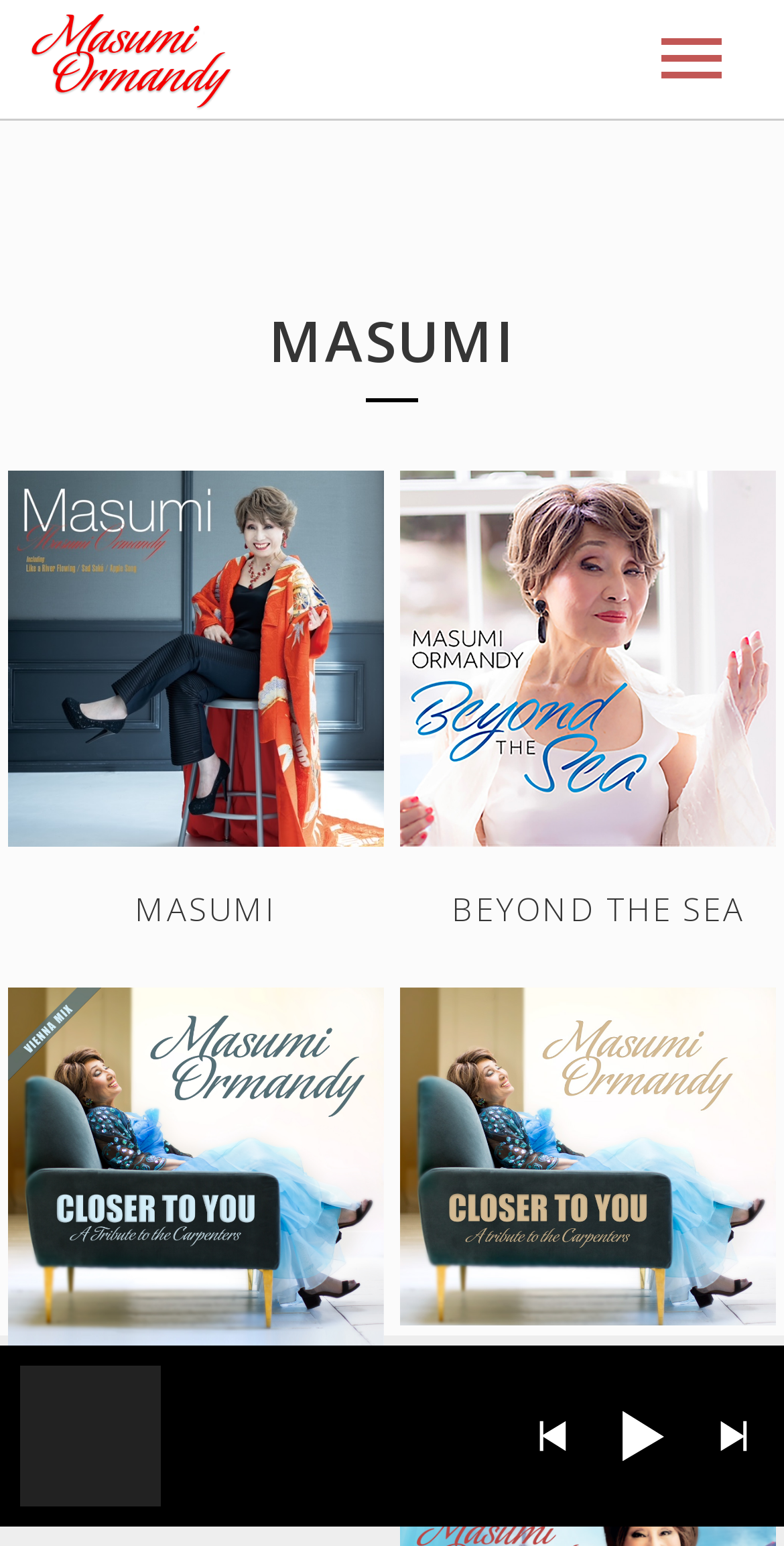Give the bounding box coordinates for the element described as: "Album".

[0.0, 0.285, 1.0, 0.353]